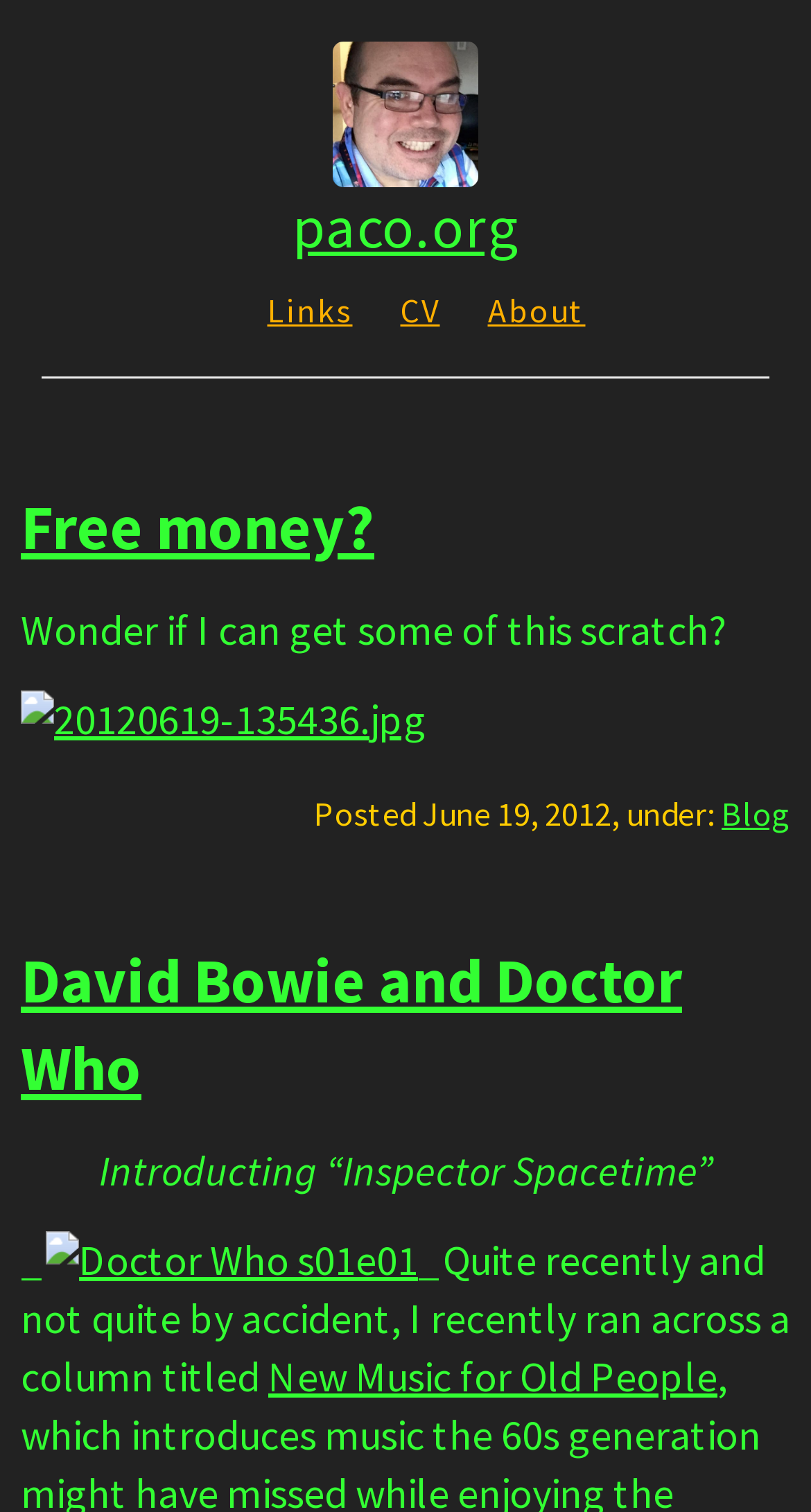How many paragraphs are in the second article?
Refer to the image and give a detailed answer to the question.

I counted the paragraphs in the second article, which are the introduction, the text about 'Inspector Spacetime', and the text about 'New Music for Old People', so there are 3 paragraphs in the second article.